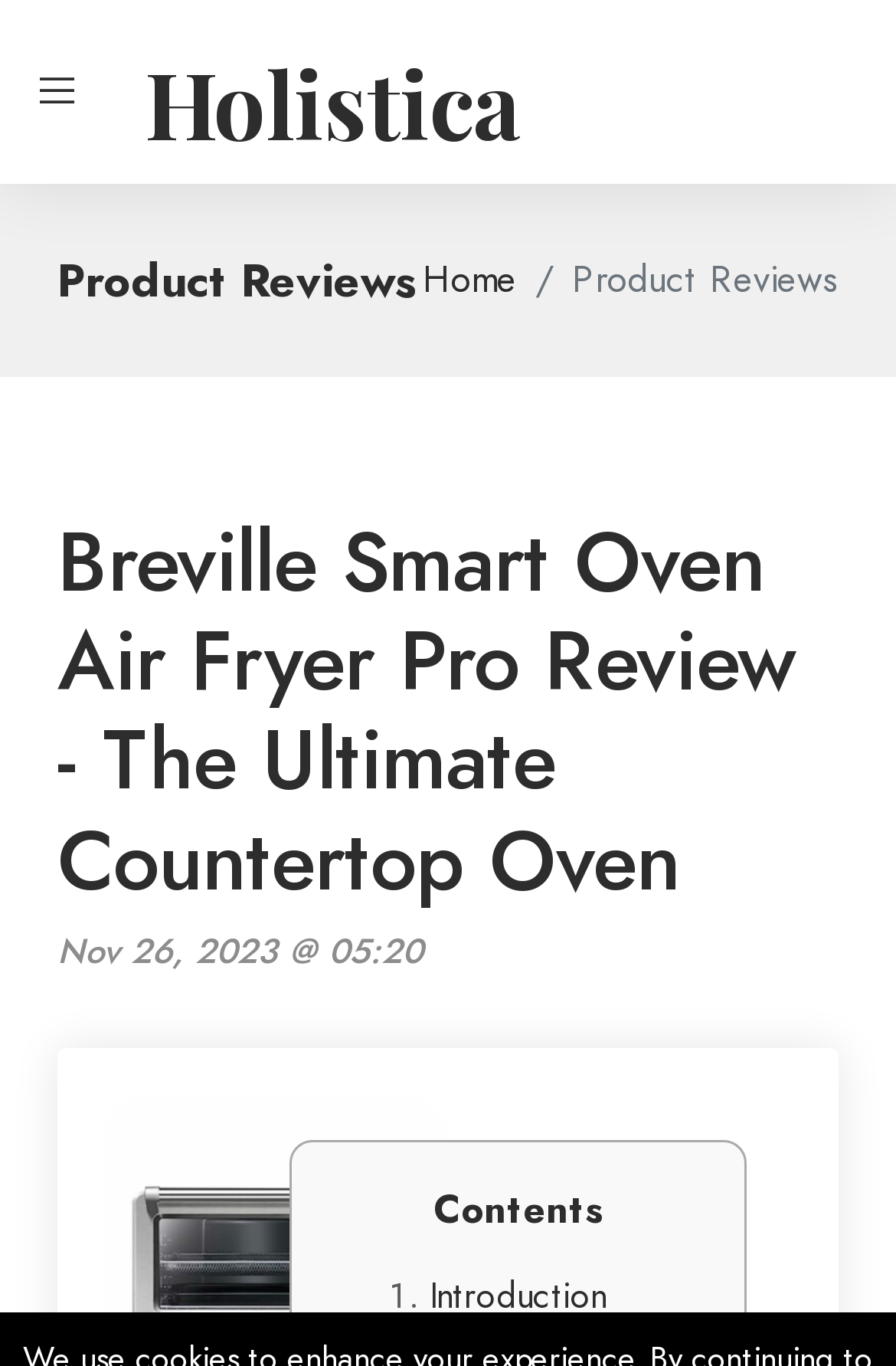Locate the UI element that matches the description title="Menu Icon" in the webpage screenshot. Return the bounding box coordinates in the format (top-left x, top-left y, bottom-right x, bottom-right y), with values ranging from 0 to 1.

[0.038, 0.05, 0.09, 0.084]